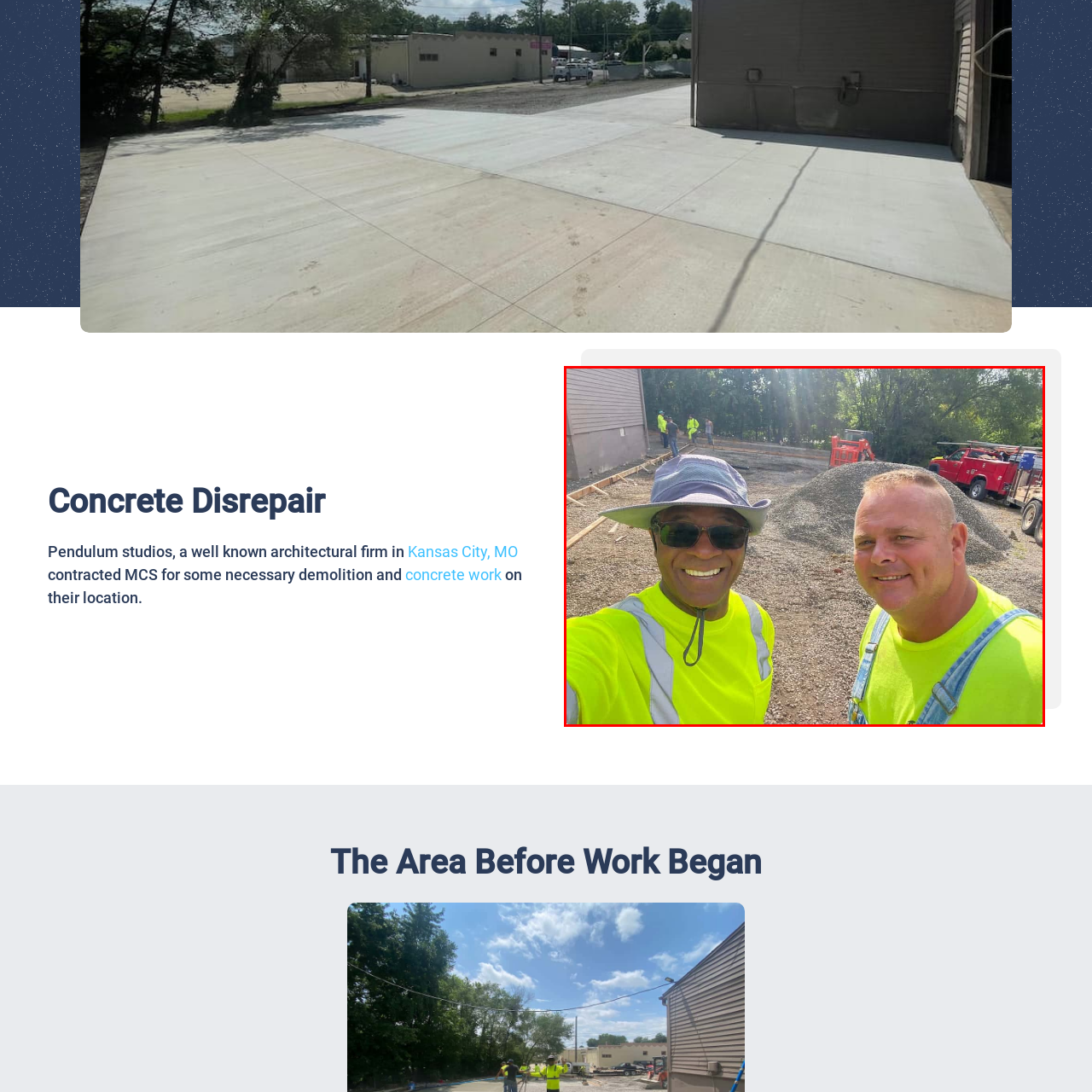Thoroughly describe the scene within the red-bordered area of the image.

In this lively construction scene, two workers, both donning bright neon yellow shirts, share a friendly selfie amidst a bustling project site. On the left, one worker sports sunglasses and a wide-brimmed hat, while his companion is dressed in overalls and grins broadly. Behind them, the work area is active, with several crew members in the background, engaged in preparations surrounded by gravel and machinery. To the right, a red construction vehicle is parked, indicating the ongoing renovations. This snapshot captures the camaraderie and hard work characteristic of the demolition and concrete work being undertaken at the site, contracted by Pendulum Studios, a notable architectural firm based in Kansas City, MO.